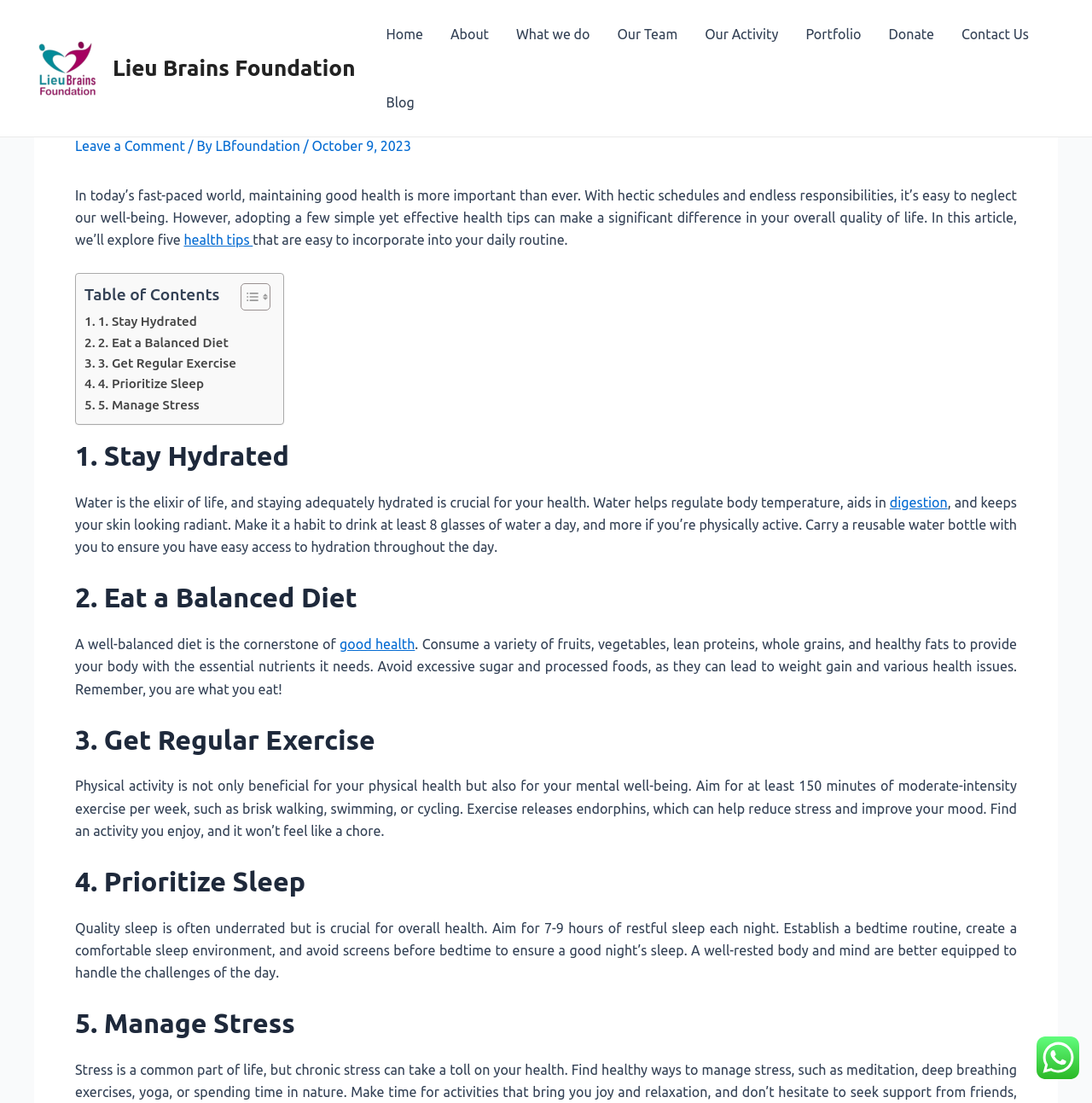Detail the various sections and features of the webpage.

The webpage is about the Lieu Brains Foundation, with a focus on 5 health tips for a happier and healthier life. At the top, there is a logo and a link to the foundation's website. Below that, there is a navigation menu with links to various sections of the website, including Home, About, What we do, Our Team, Our Activity, Portfolio, Donate, Contact Us, and Blog.

The main content of the page is an article with a heading that reads "5 Health Tips for a Happier and Healthier Life". The article is divided into five sections, each with a heading and a brief description of a health tip. The tips are: Stay Hydrated, Eat a Balanced Diet, Get Regular Exercise, Prioritize Sleep, and Manage Stress. Each section provides a brief explanation of the importance of the tip and how to incorporate it into daily life.

To the left of the article, there is a table of contents with links to each of the five health tips. Below the article, there is a call-to-action to leave a comment, along with the author's name and the date of publication.

At the very bottom of the page, there is a small image.